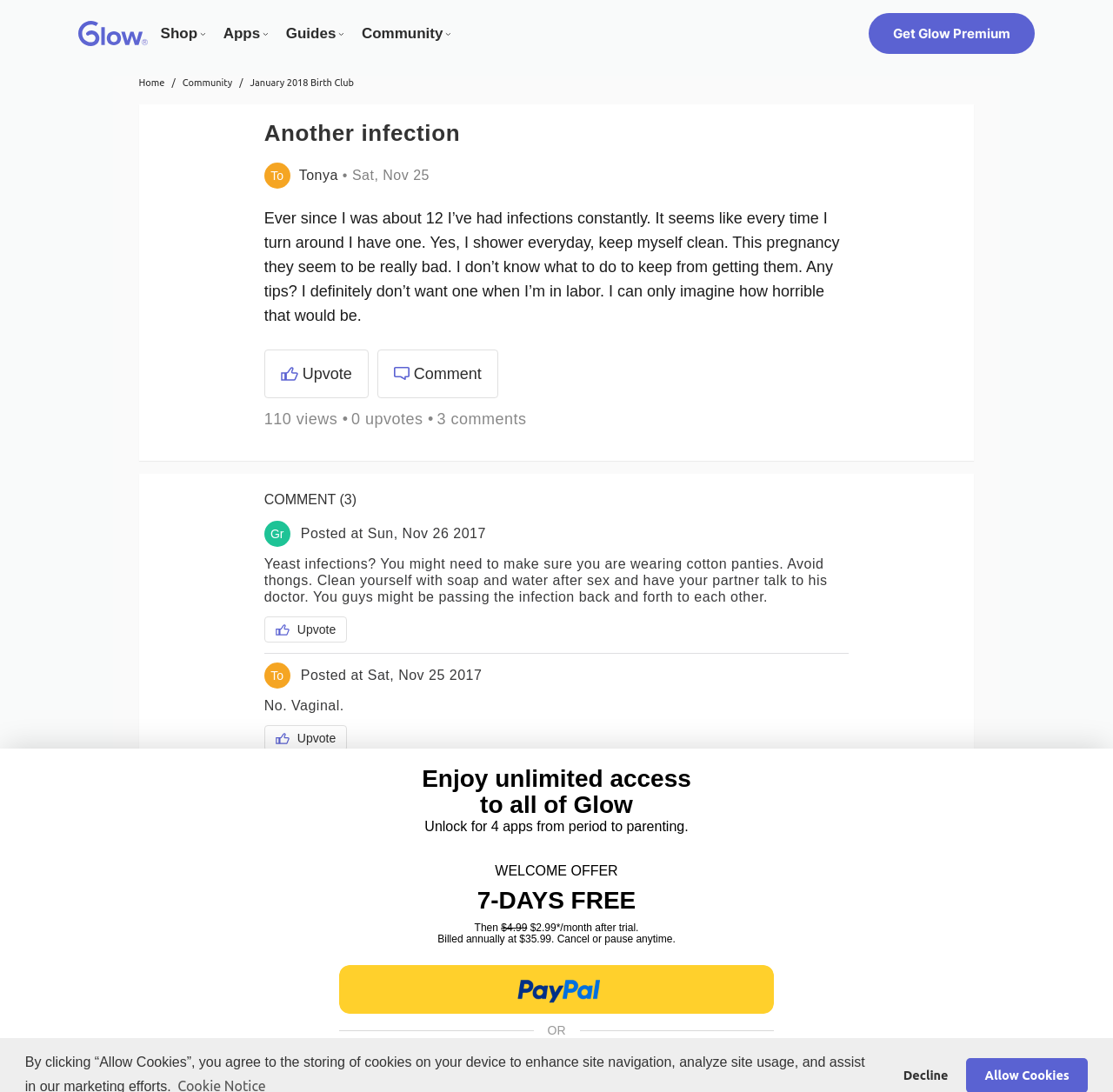Given the element description "mod bus proteus gta sa", identify the bounding box of the corresponding UI element.

None